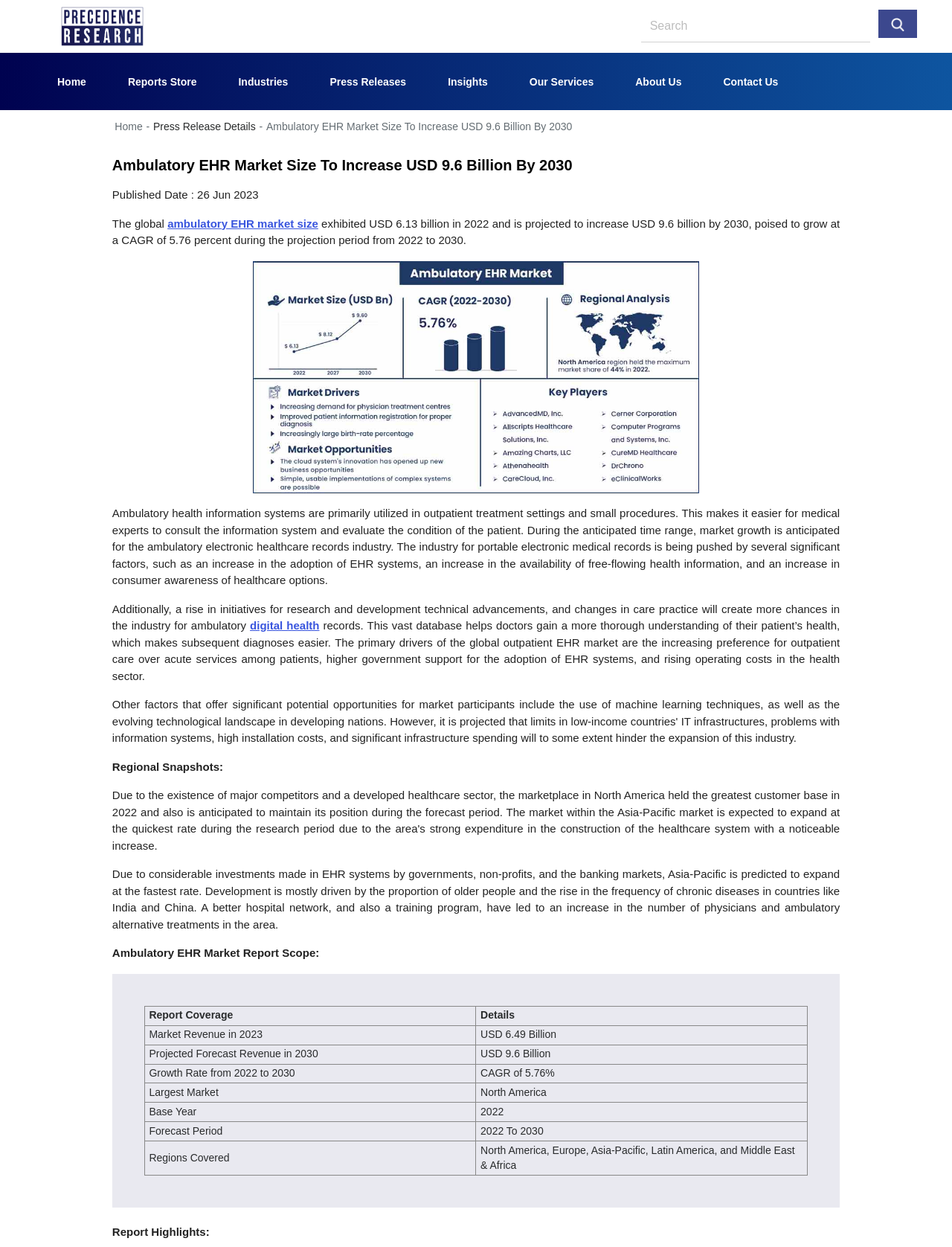What is the largest market for ambulatory EHR?
Please provide a single word or phrase as your answer based on the screenshot.

North America